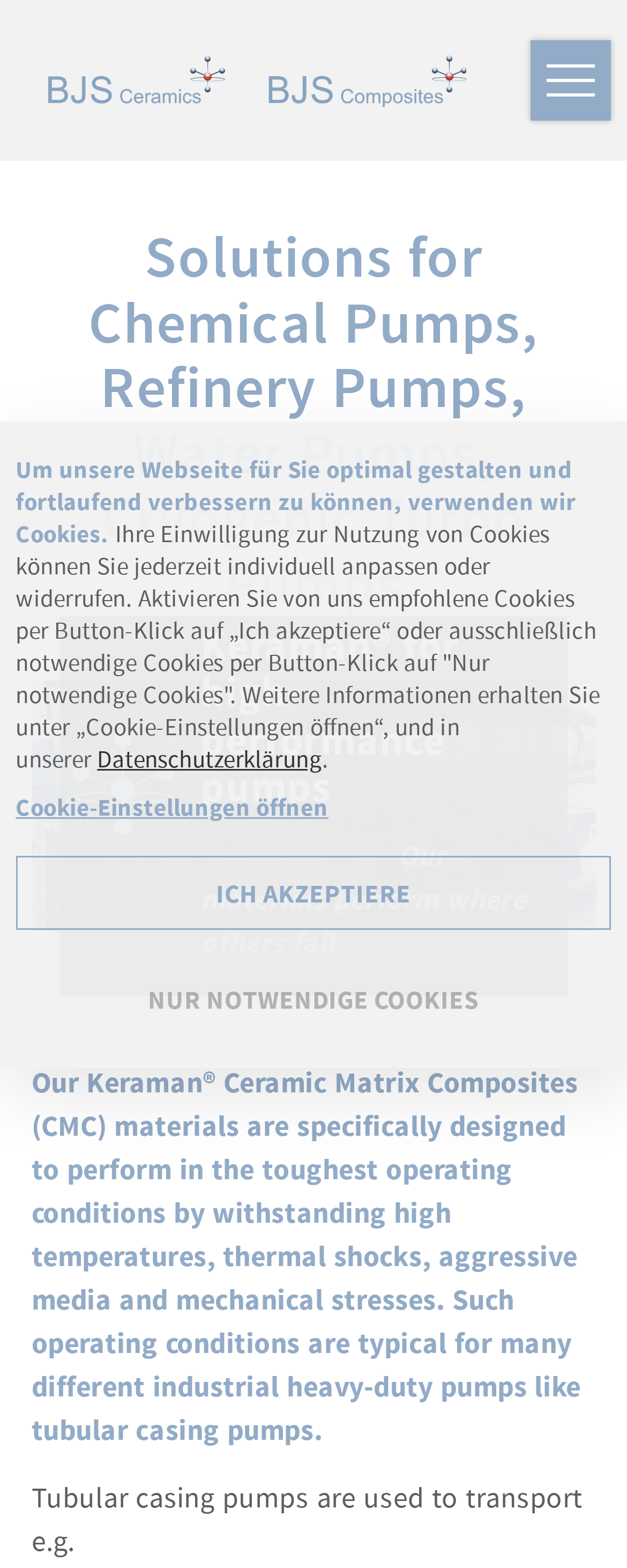Pinpoint the bounding box coordinates for the area that should be clicked to perform the following instruction: "open cookie settings".

[0.025, 0.33, 0.975, 0.36]